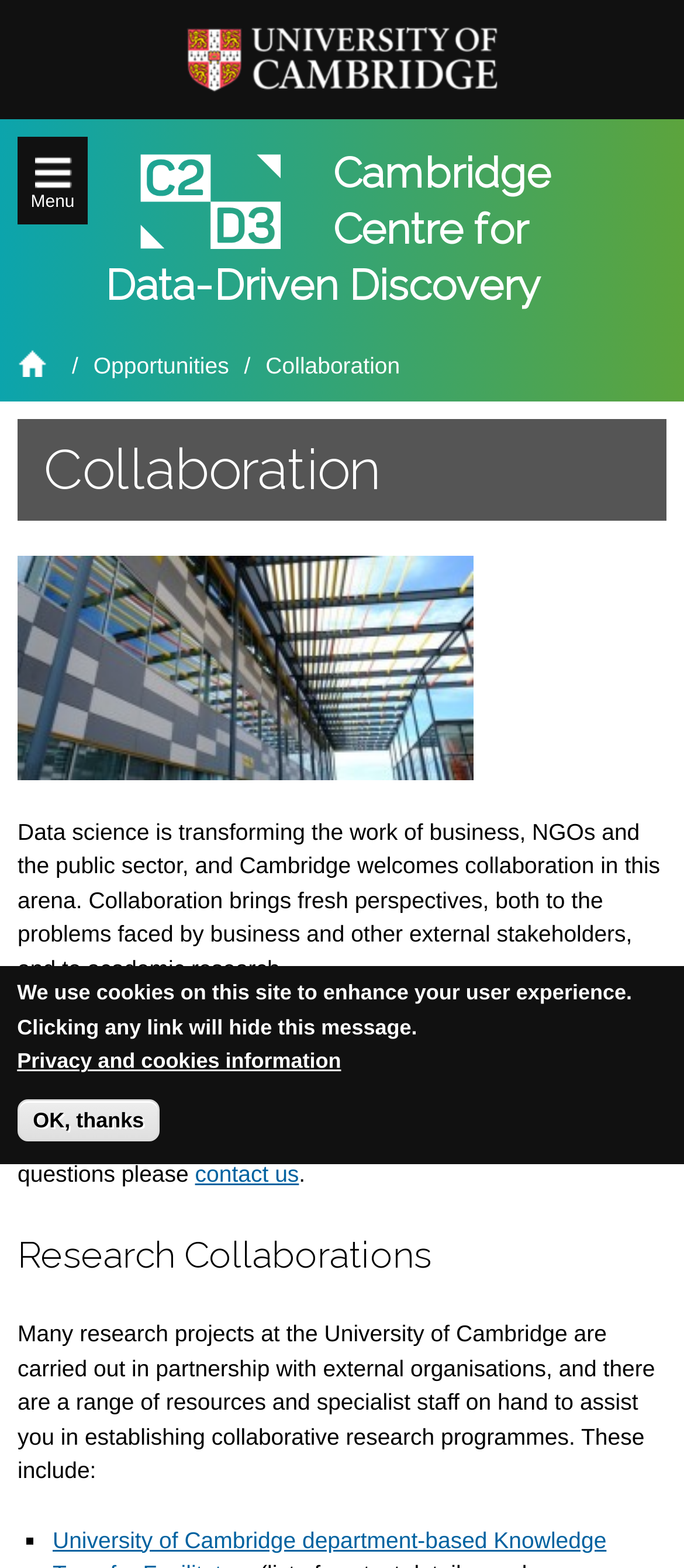What is the purpose of collaboration?
Answer the question with a single word or phrase by looking at the picture.

Brings fresh perspectives